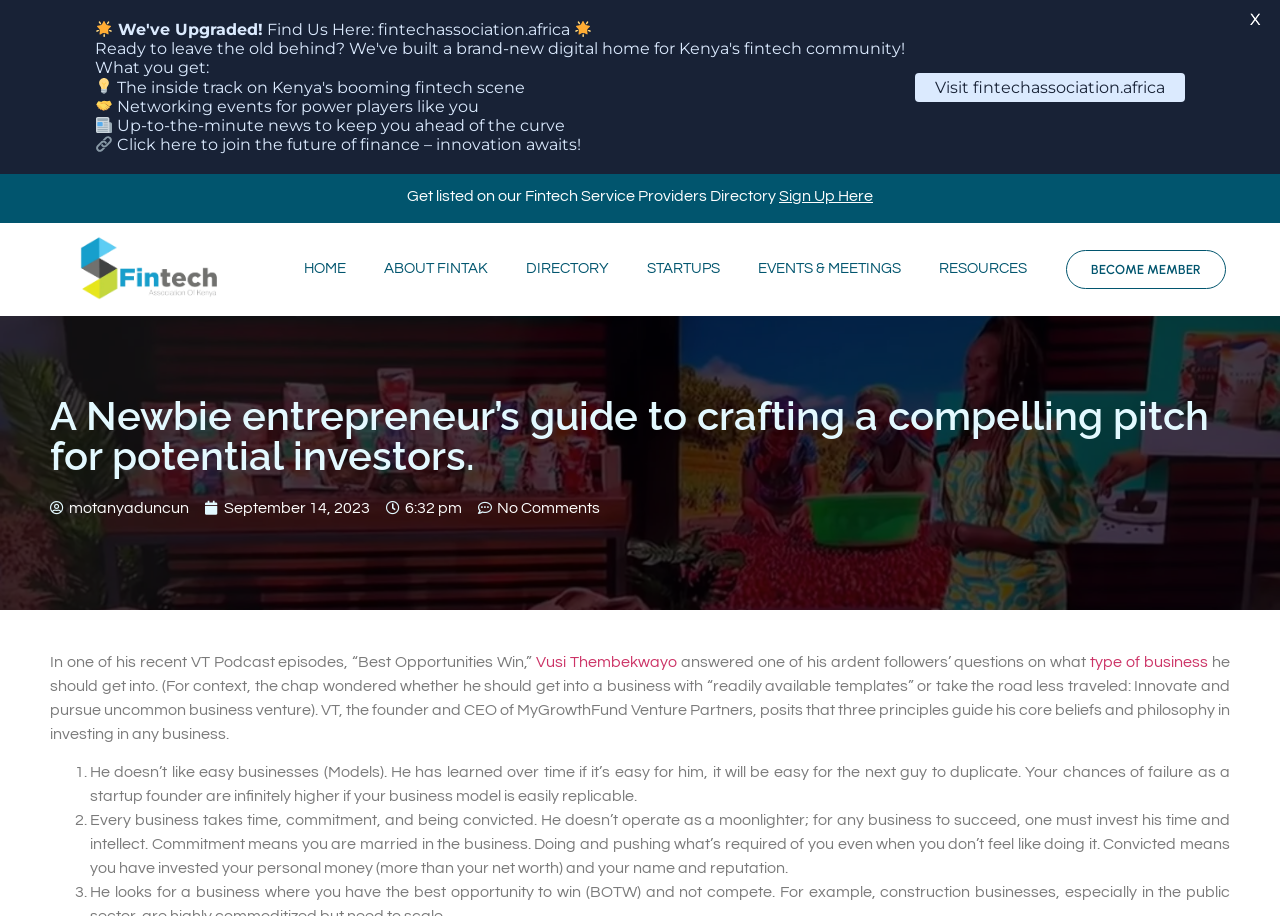Highlight the bounding box coordinates of the element that should be clicked to carry out the following instruction: "Sign up for the Fintech Service Providers Directory". The coordinates must be given as four float numbers ranging from 0 to 1, i.e., [left, top, right, bottom].

[0.609, 0.206, 0.682, 0.223]